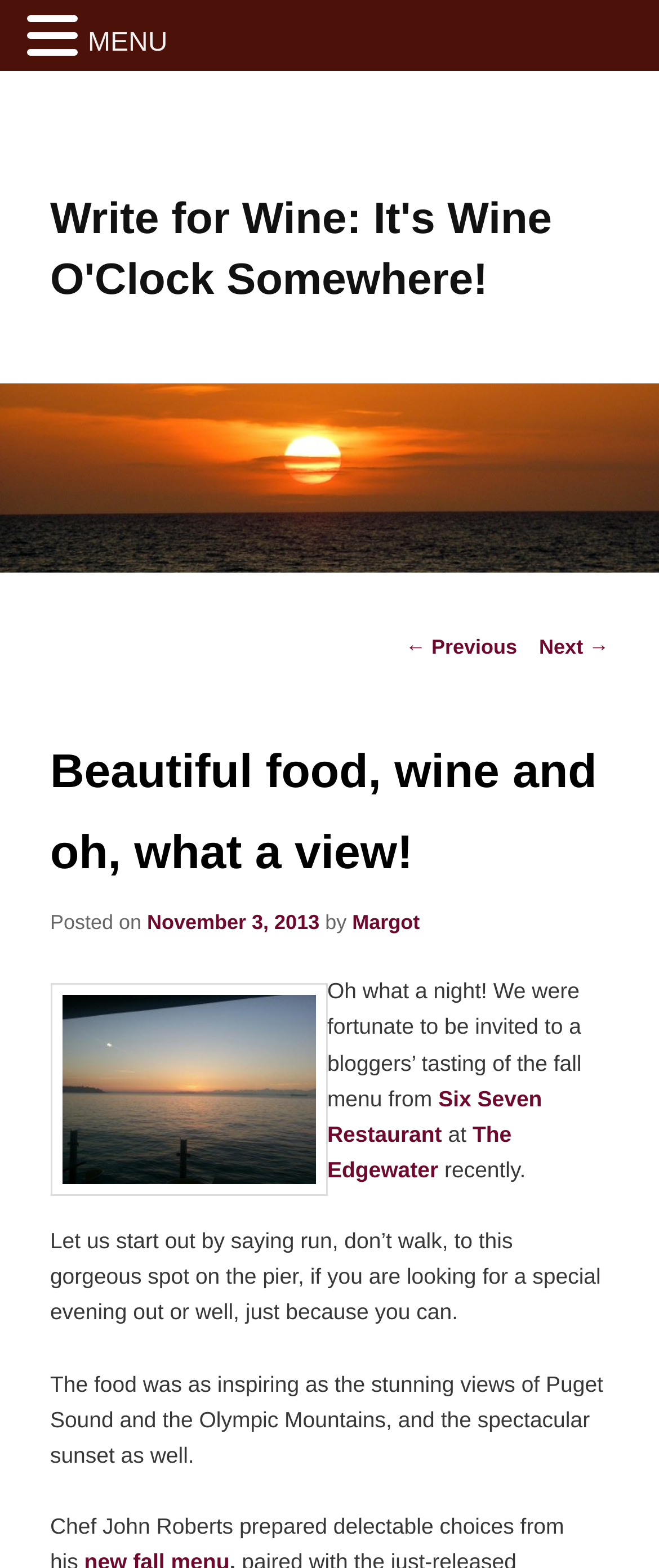Provide a one-word or brief phrase answer to the question:
What is the location of the restaurant?

The Edgewater